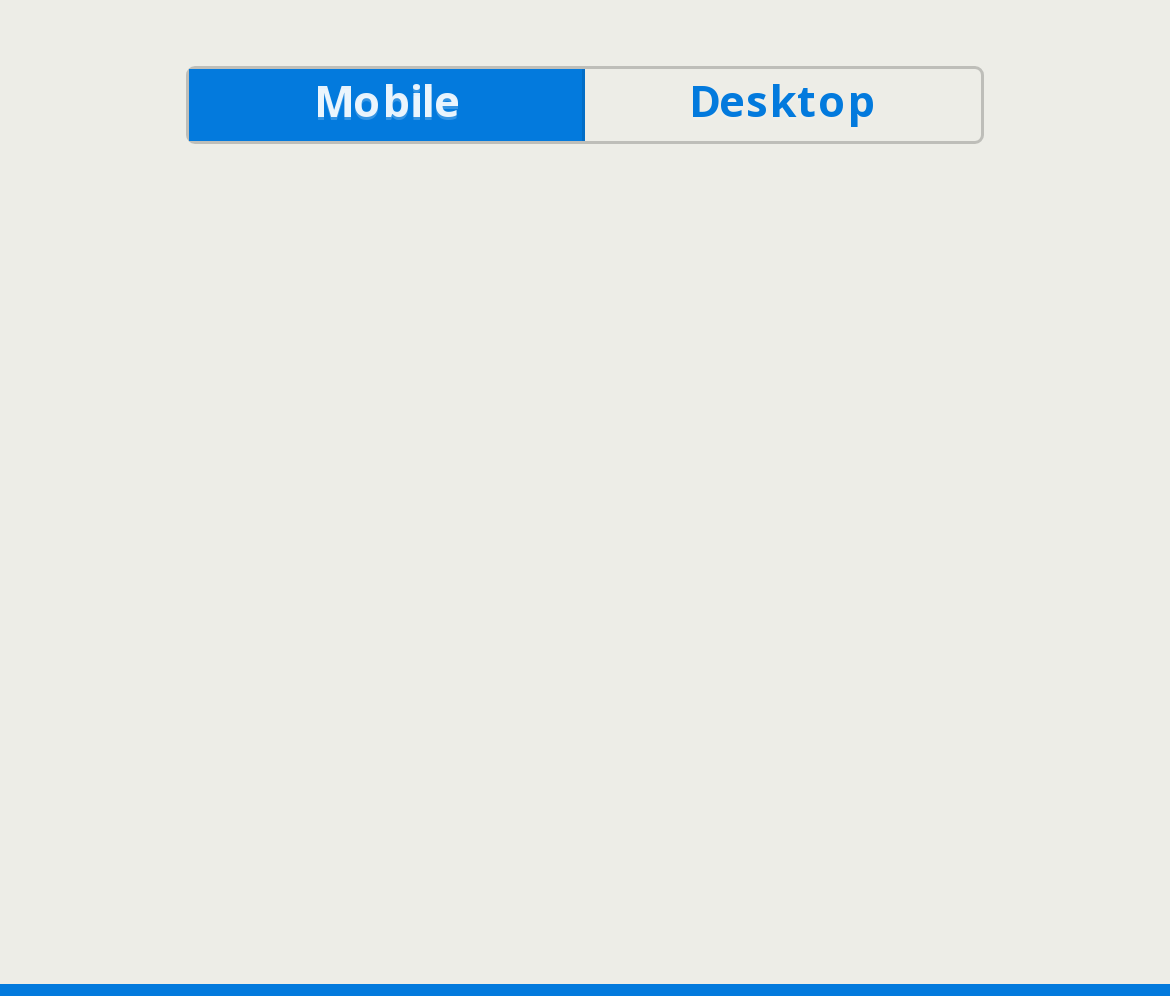Provide the bounding box coordinates of the UI element this sentence describes: "desktop".

[0.497, 0.069, 0.837, 0.142]